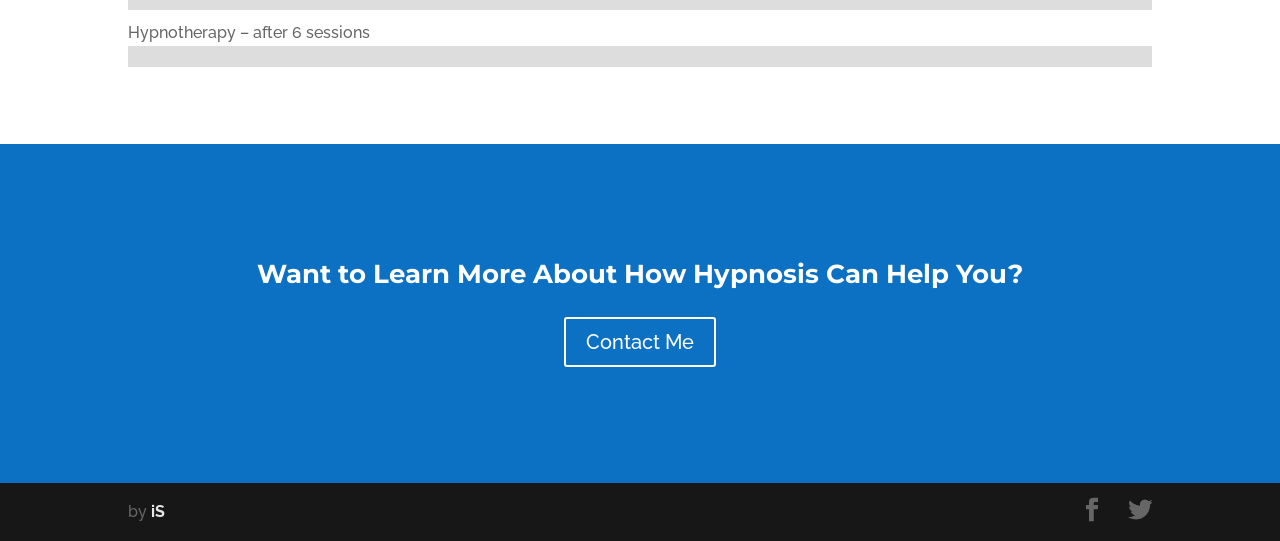What is the author of the webpage?
Use the screenshot to answer the question with a single word or phrase.

iS